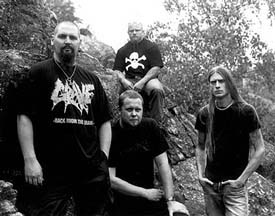Detail everything you observe in the image.

The image features the Swedish death metal band Grave, known for their influential contributions to the genre. The black-and-white photograph captures four band members posed against a rugged, natural backdrop, highlighting their intense persona. Each member embodies the dark aesthetic associated with their music, wearing black attire adorned with band logos and graphic designs. This visual encapsulates the band's gritty image and their deep roots in the metal scene, aligning with the themes of their albums, such as "Hating Life" (1996) and "Soulless" (1994). Their music often explores dark and morbid themes, which is reflected in the overall mood of the image, contributing to their identity as a pioneering force in death metal music.